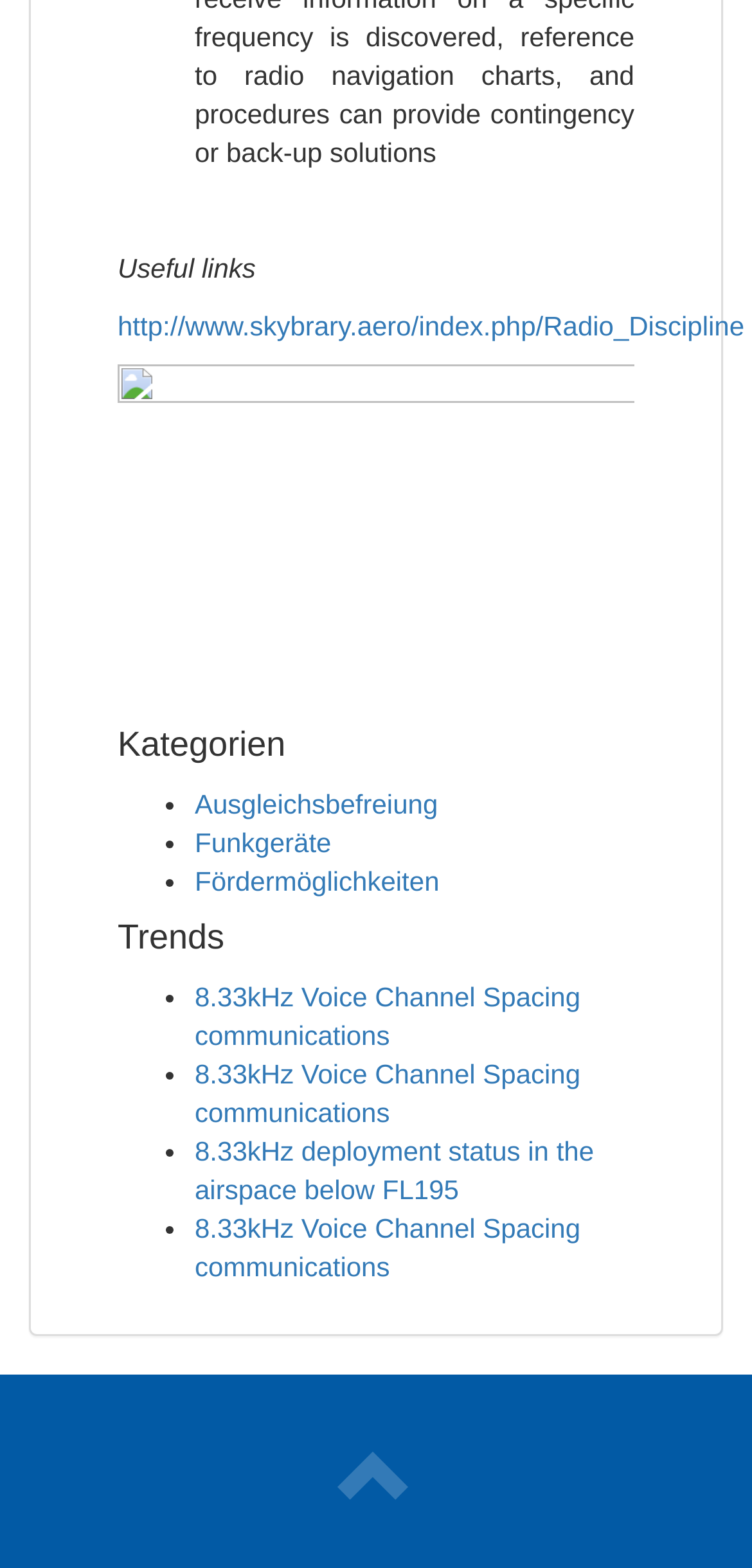Please determine the bounding box coordinates for the element with the description: "Ibrar Ayyub".

None